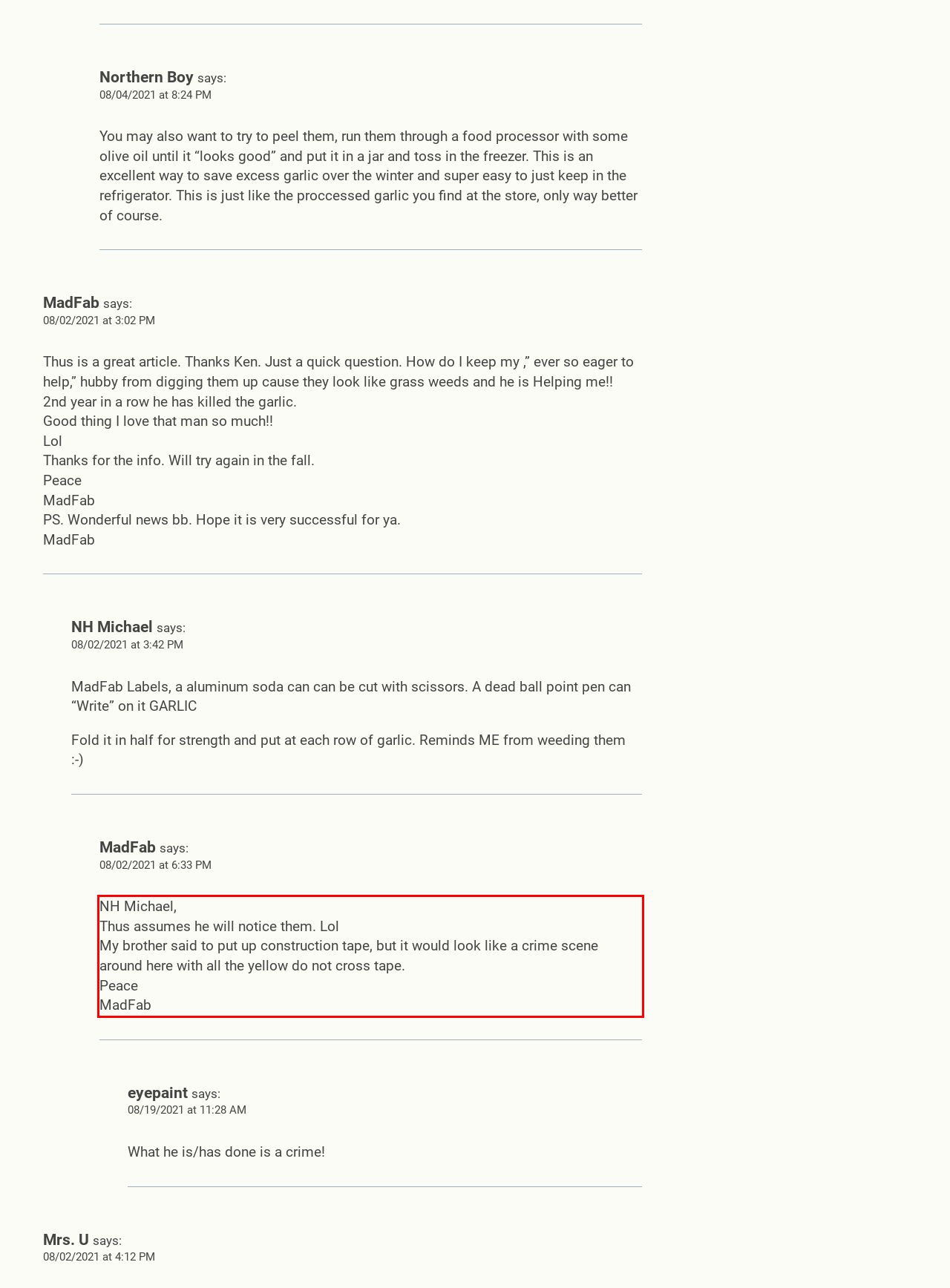You are given a screenshot showing a webpage with a red bounding box. Perform OCR to capture the text within the red bounding box.

NH Michael, Thus assumes he will notice them. Lol My brother said to put up construction tape, but it would look like a crime scene around here with all the yellow do not cross tape. Peace MadFab